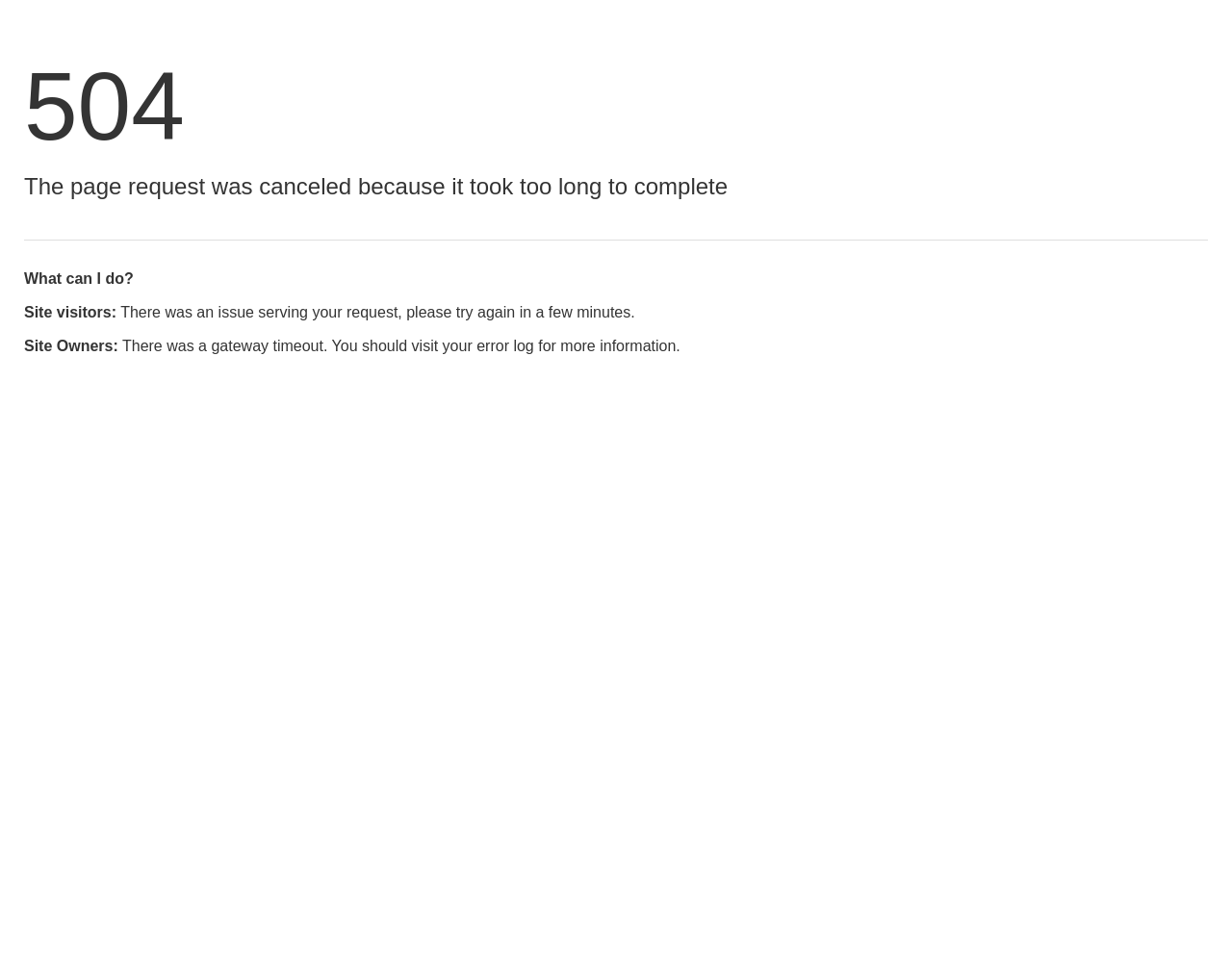What should site visitors do?
Answer the question with detailed information derived from the image.

According to the webpage, site visitors are advised to try again in a few minutes as there was an issue serving their request.